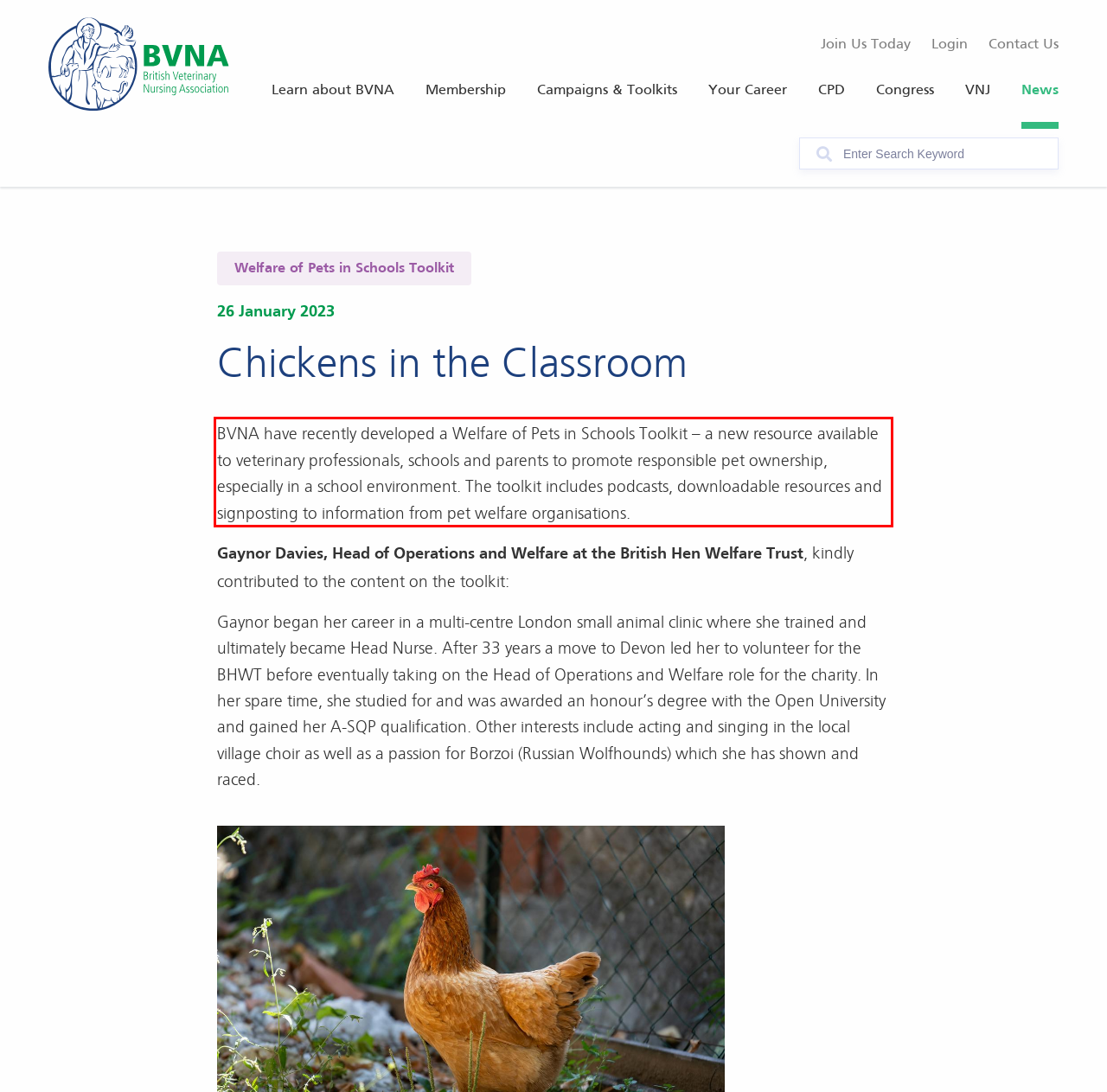Given the screenshot of the webpage, identify the red bounding box, and recognize the text content inside that red bounding box.

BVNA have recently developed a Welfare of Pets in Schools Toolkit – a new resource available to veterinary professionals, schools and parents to promote responsible pet ownership, especially in a school environment. The toolkit includes podcasts, downloadable resources and signposting to information from pet welfare organisations.